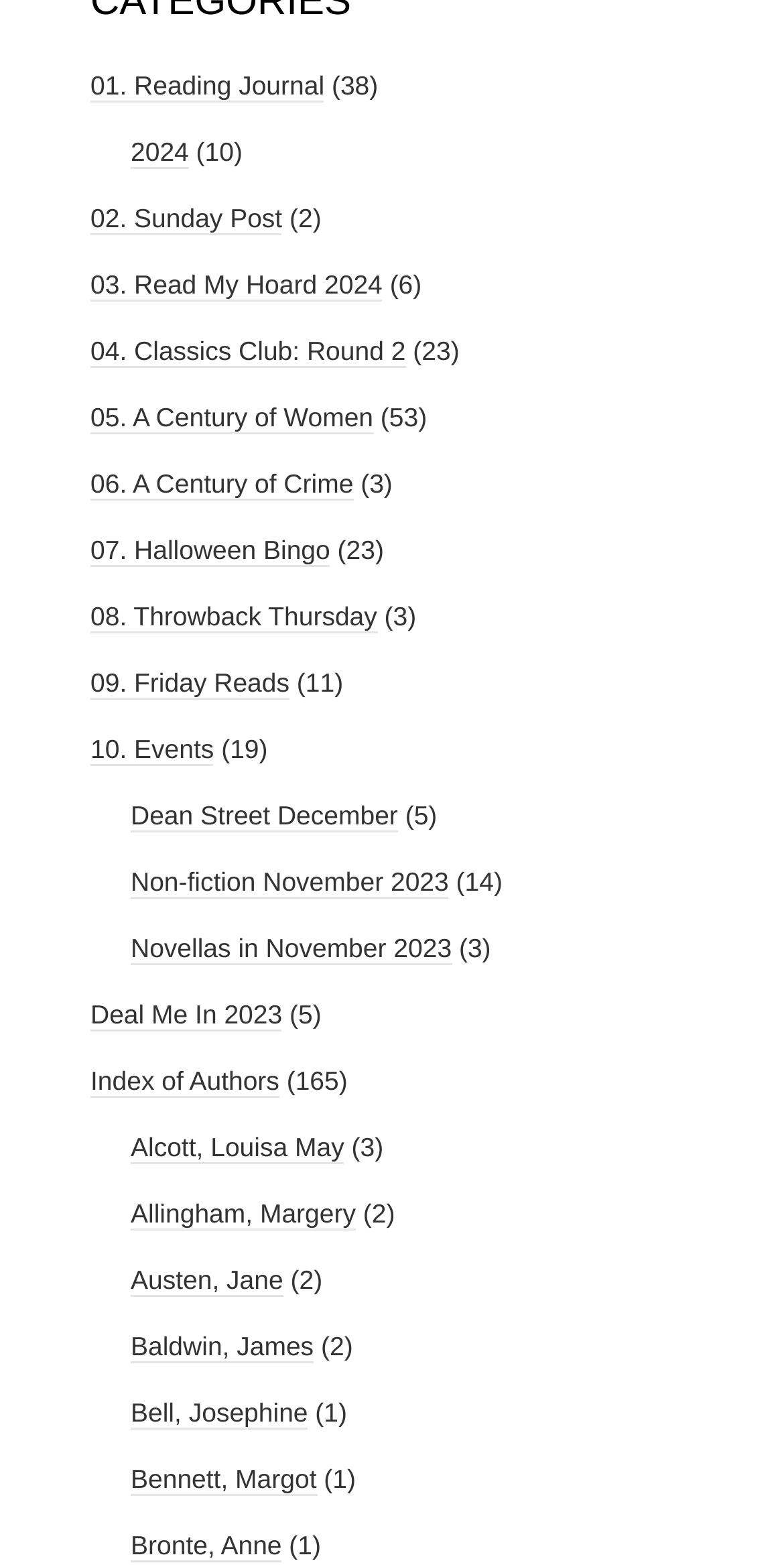Reply to the question with a brief word or phrase: What is the text of the first link?

01. Reading Journal